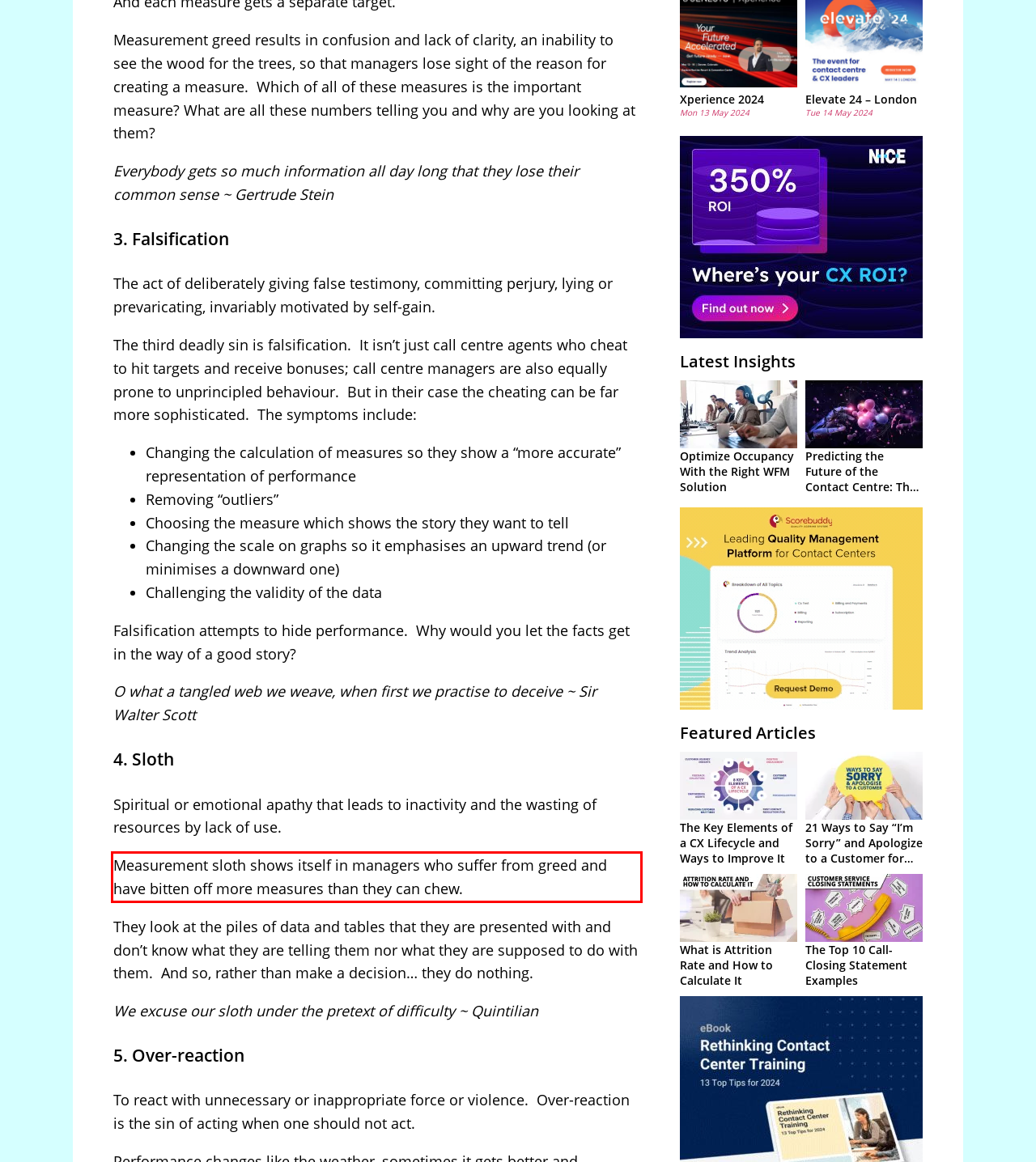From the screenshot of the webpage, locate the red bounding box and extract the text contained within that area.

Measurement sloth shows itself in managers who suffer from greed and have bitten off more measures than they can chew.